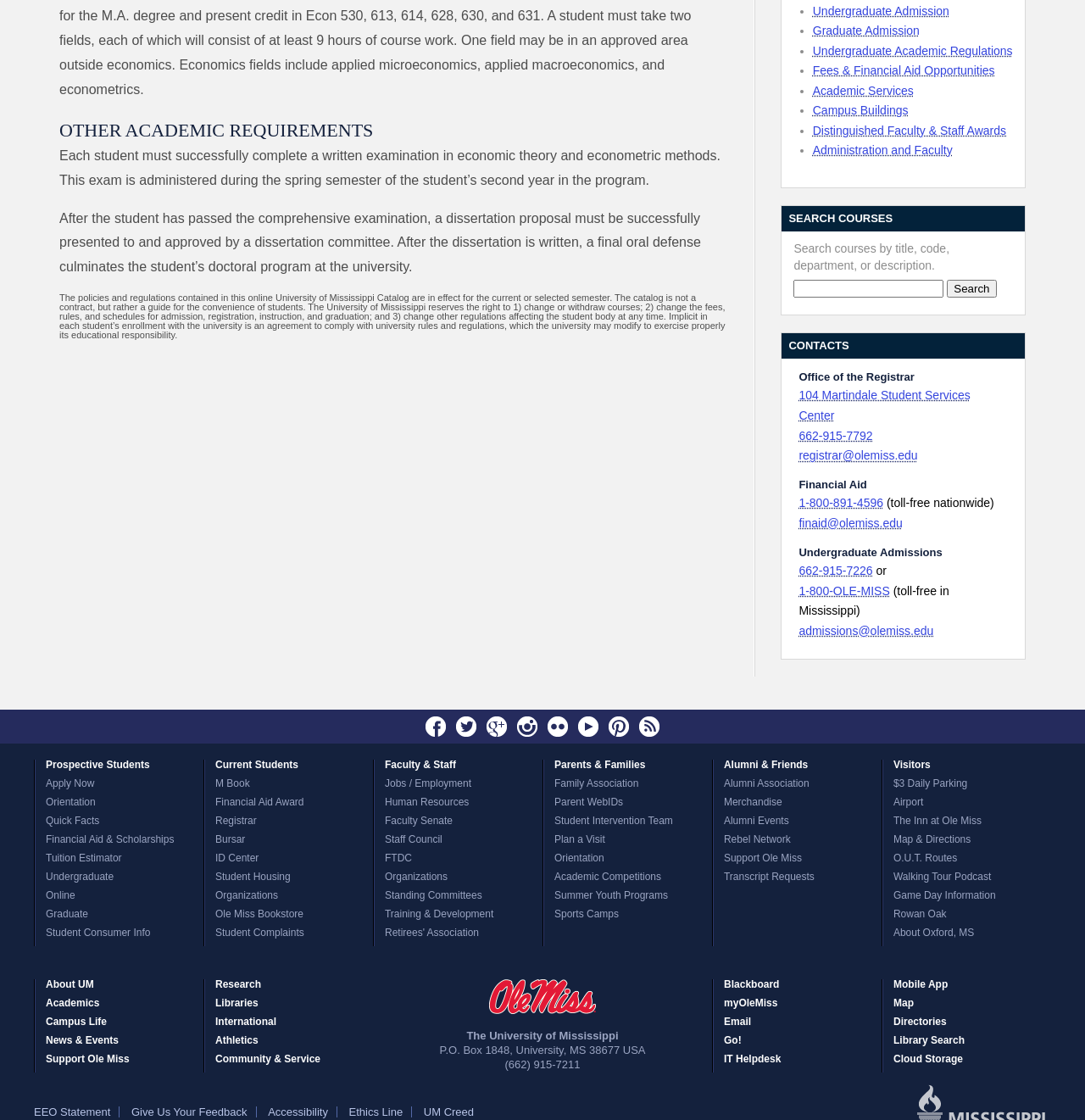Identify the bounding box coordinates for the UI element mentioned here: "104 Martindale Student Services Center". Provide the coordinates as four float values between 0 and 1, i.e., [left, top, right, bottom].

[0.736, 0.347, 0.894, 0.377]